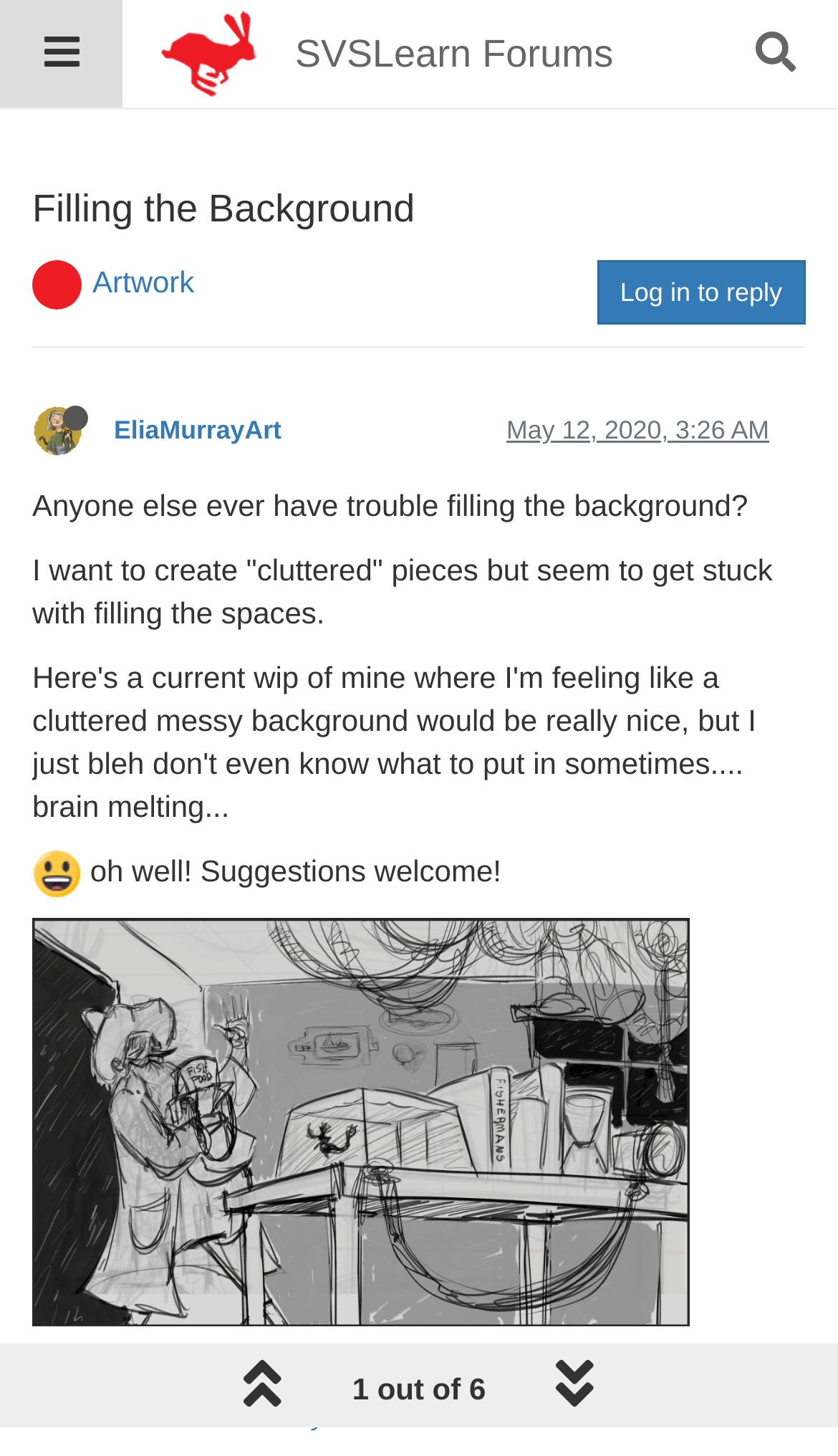Pinpoint the bounding box coordinates of the area that should be clicked to complete the following instruction: "View image". The coordinates must be given as four float numbers between 0 and 1, i.e., [left, top, right, bottom].

[0.038, 0.63, 0.823, 0.911]